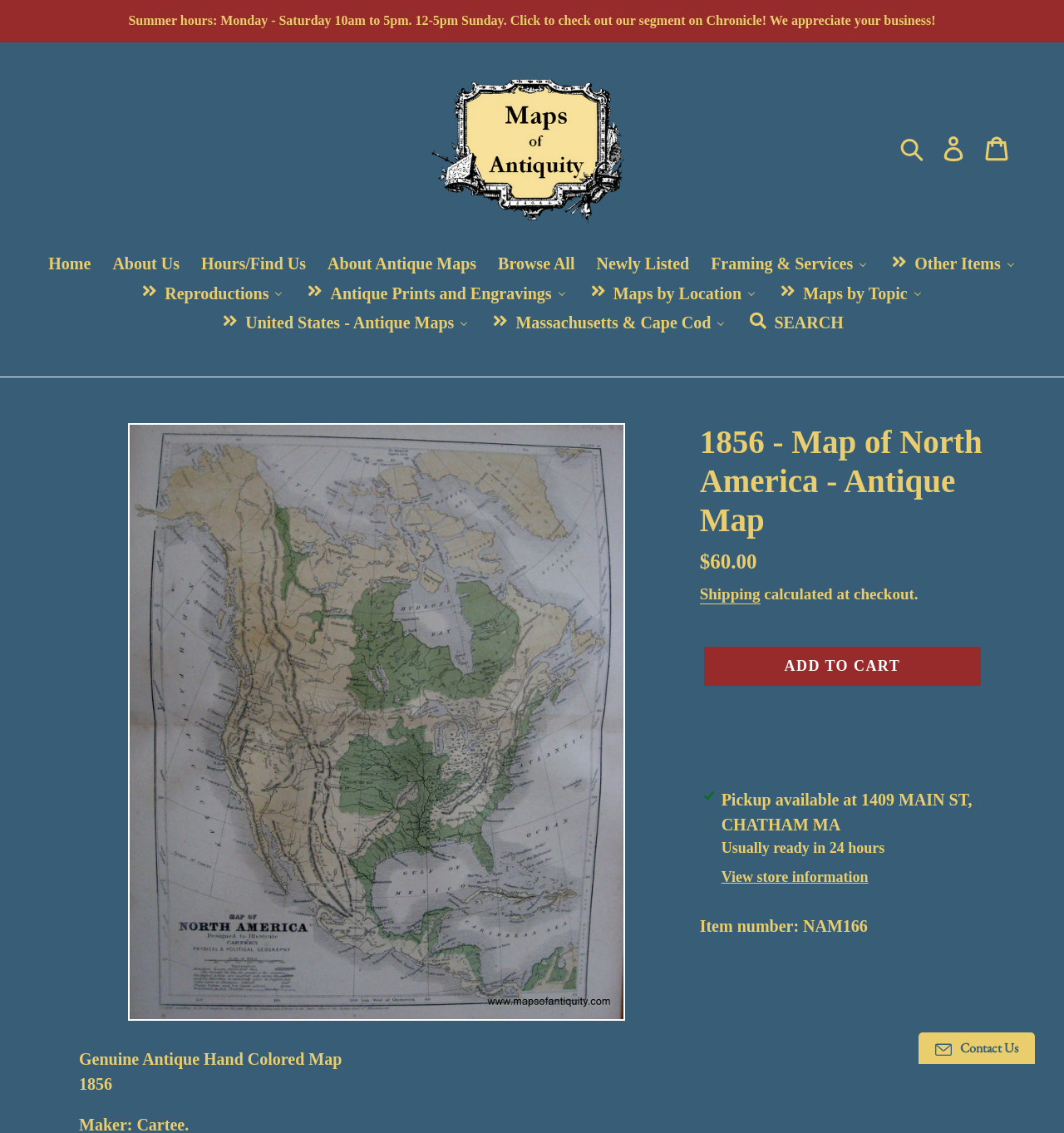Please provide a comprehensive response to the question based on the details in the image: What is the estimated time for the item to be ready for pickup?

I found the answer by looking at the static text which is located below the store location, and it clearly states that the item is usually ready in 24 hours.